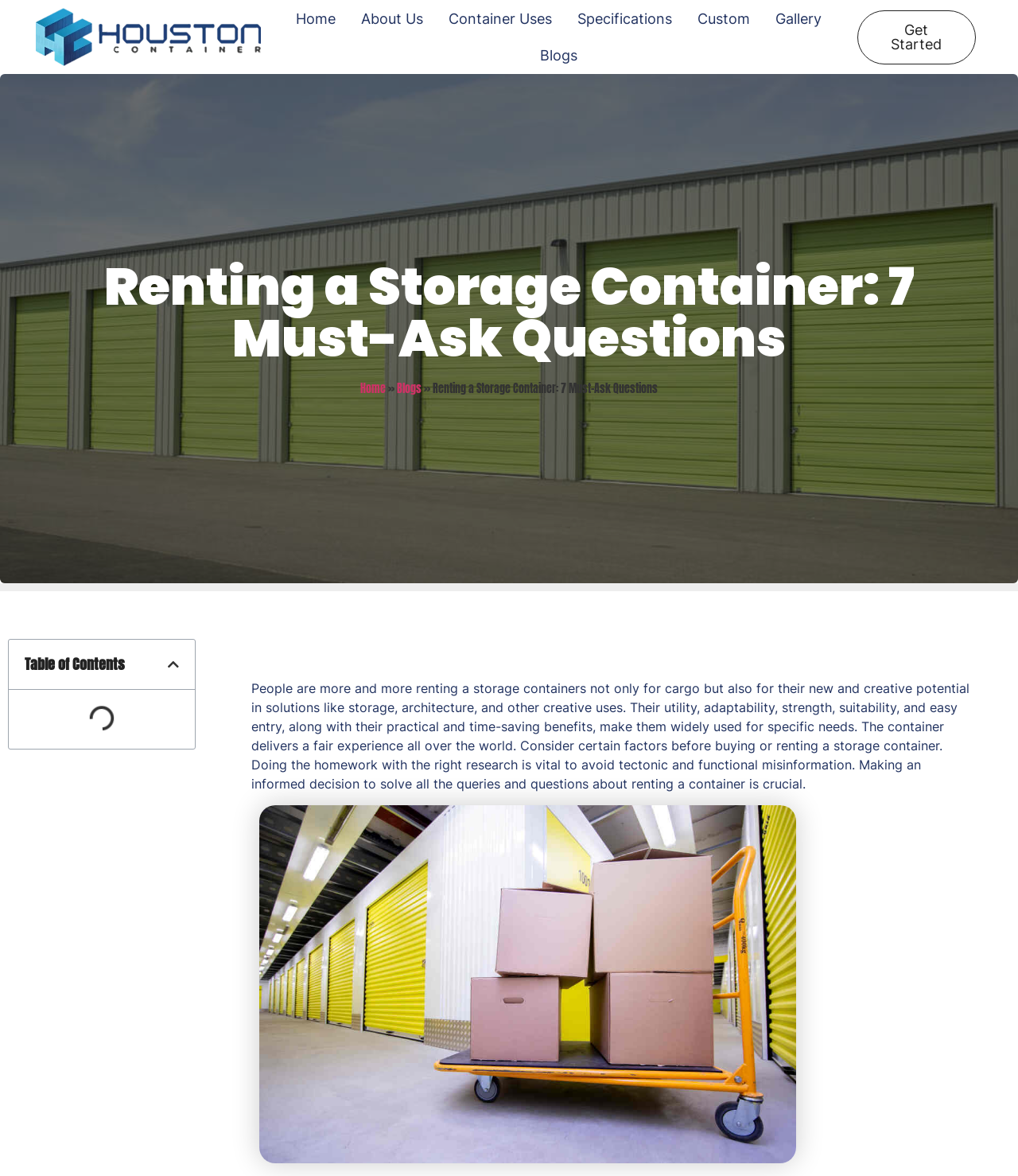Locate the bounding box coordinates of the area you need to click to fulfill this instruction: 'Click on the 'Get Started' button'. The coordinates must be in the form of four float numbers ranging from 0 to 1: [left, top, right, bottom].

[0.842, 0.009, 0.959, 0.055]